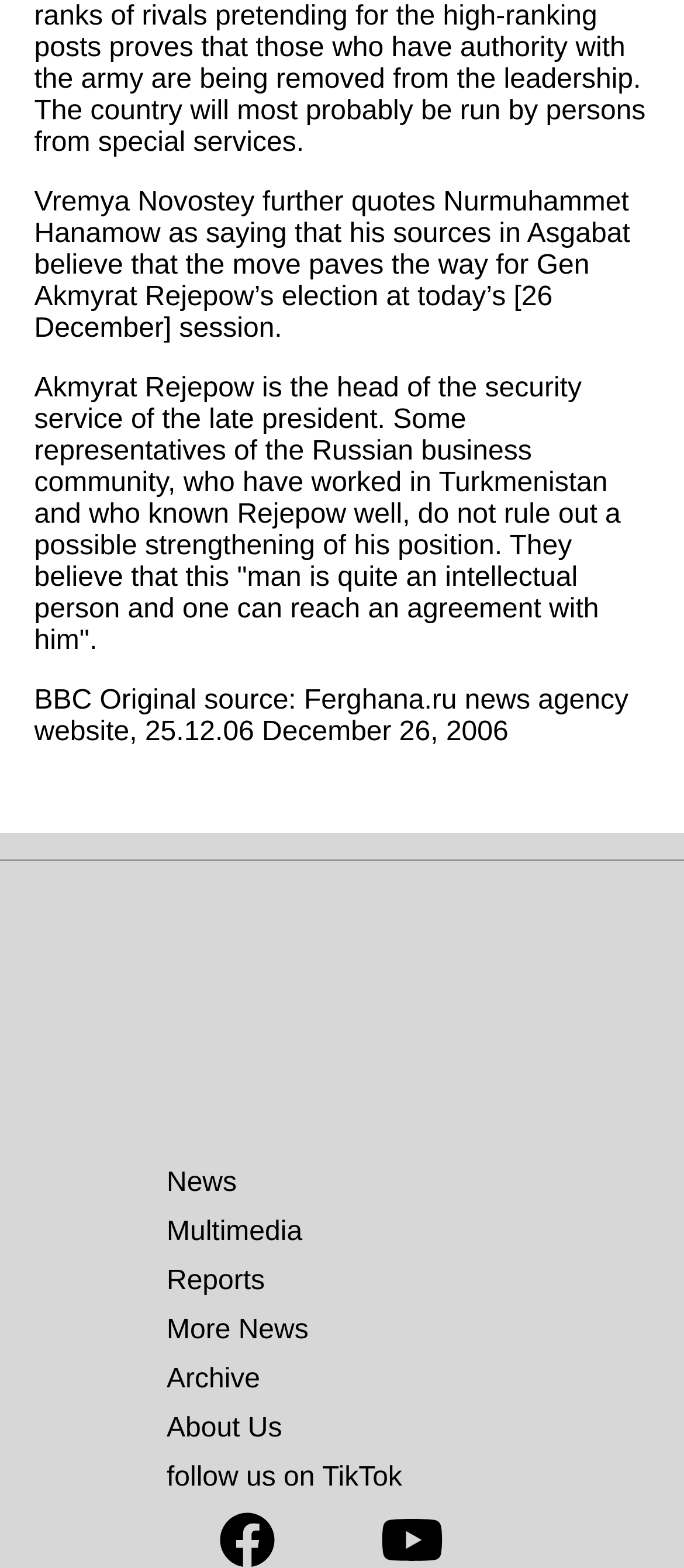Please identify the bounding box coordinates of the clickable area that will fulfill the following instruction: "Visit Facebook page". The coordinates should be in the format of four float numbers between 0 and 1, i.e., [left, top, right, bottom].

[0.321, 0.981, 0.403, 1.0]